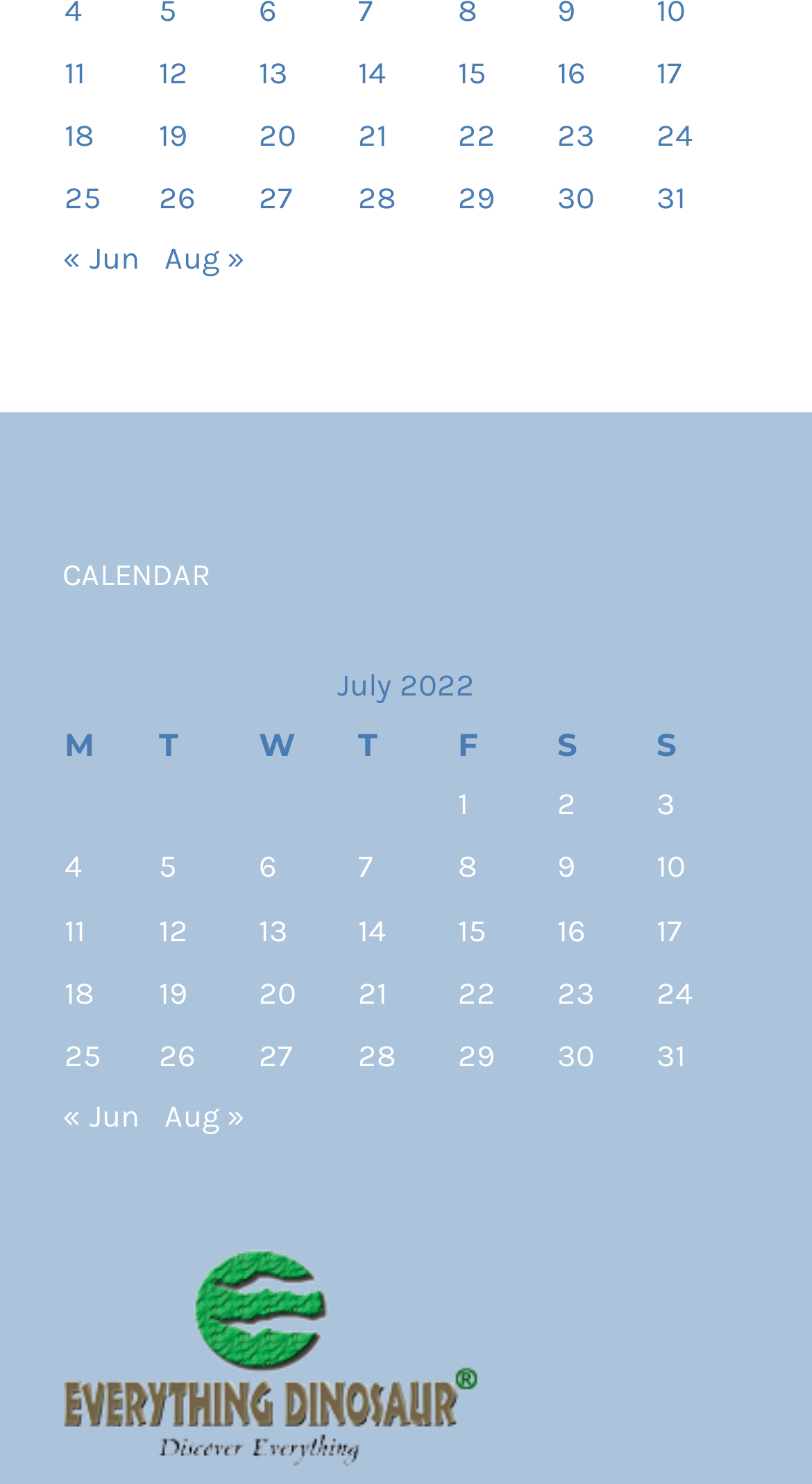Using the format (top-left x, top-left y, bottom-right x, bottom-right y), provide the bounding box coordinates for the described UI element. All values should be floating point numbers between 0 and 1: Aug »

[0.203, 0.161, 0.303, 0.186]